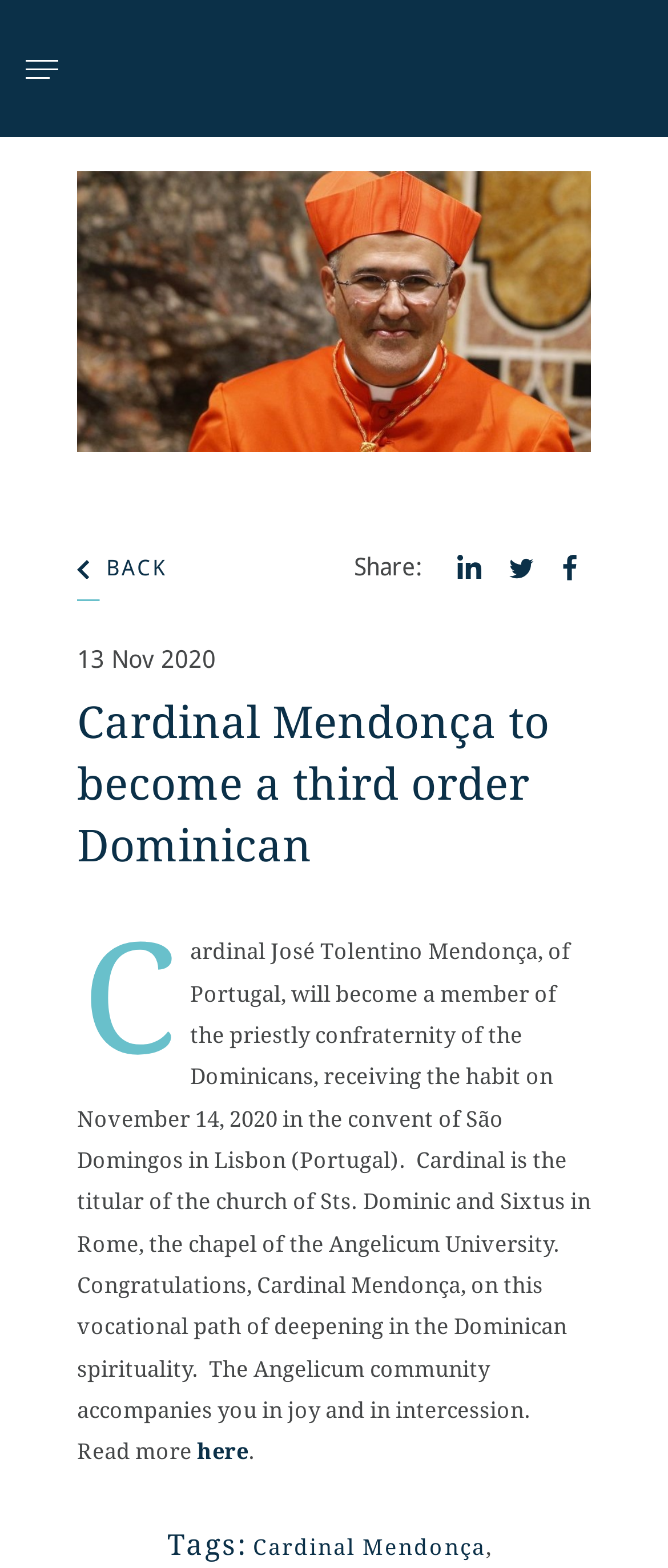What is the name of the university mentioned?
Using the image as a reference, answer the question with a short word or phrase.

Angelicum University